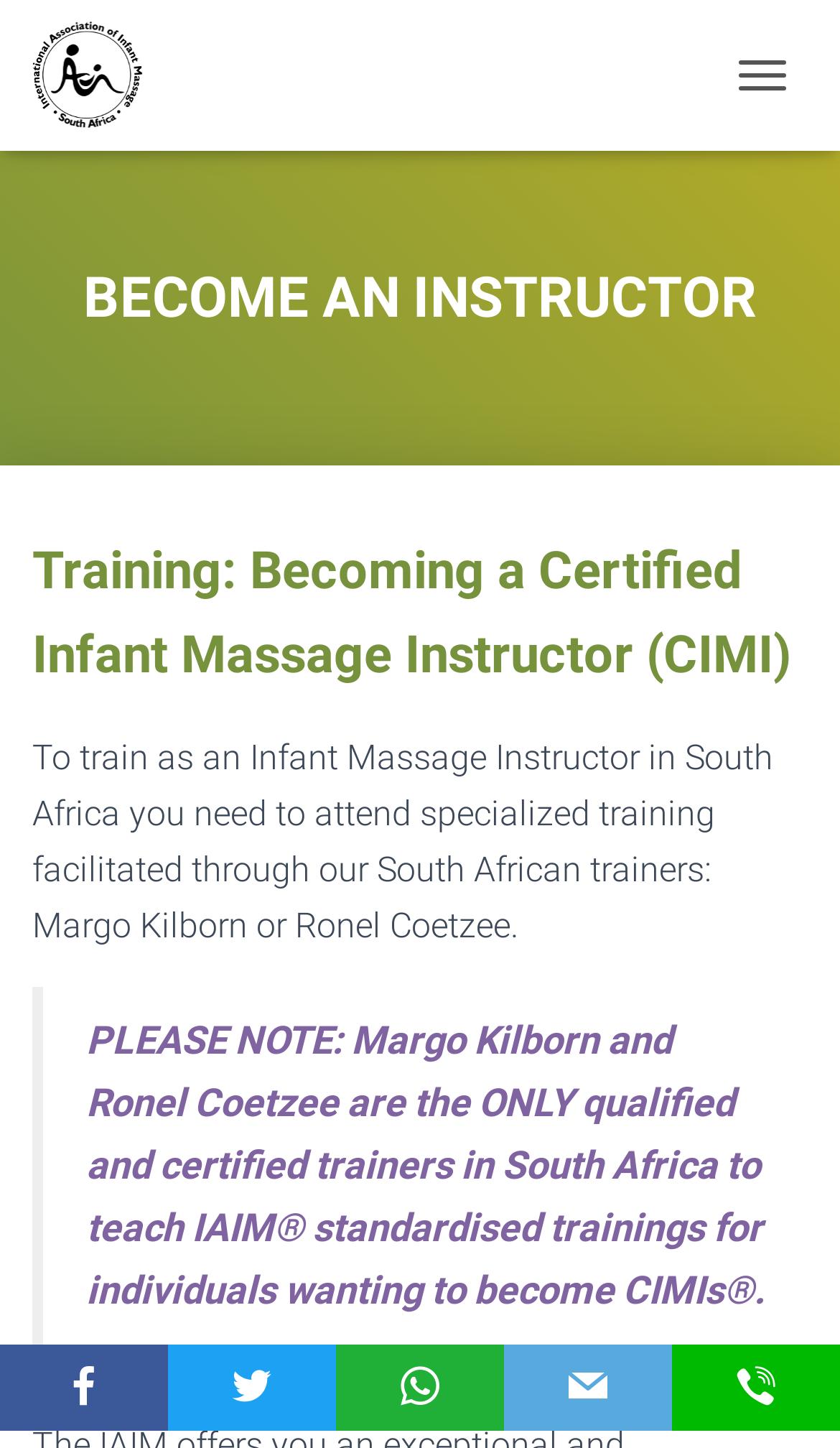Based on the image, provide a detailed response to the question:
What is the purpose of the training mentioned on the webpage?

The webpage mentions that the training is for becoming a Certified Infant Massage Instructor (CIMI) in South Africa, and it is facilitated through the South African trainers mentioned on the webpage.